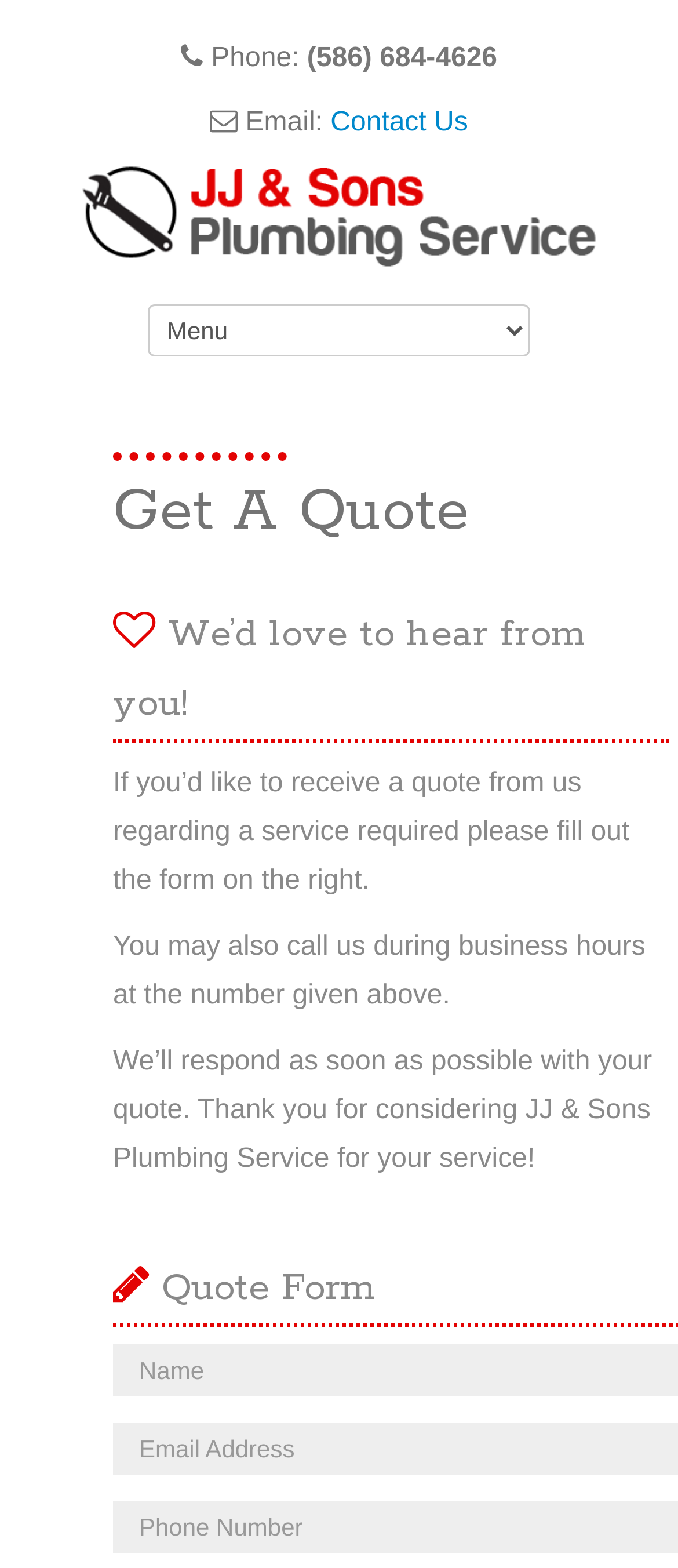What is the phone number?
Provide a concise answer using a single word or phrase based on the image.

(586) 684-4626